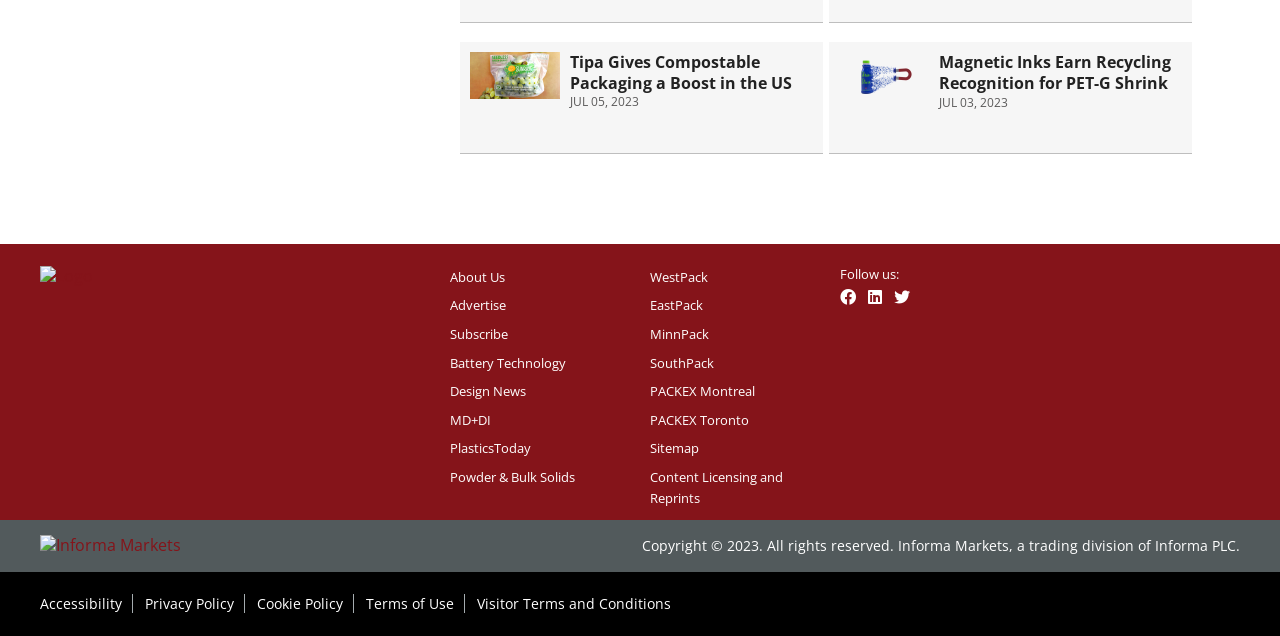Please provide a comprehensive response to the question below by analyzing the image: 
What is the company name mentioned at the bottom?

I found the company name by looking at the link element with the text 'Informa Markets' inside the LayoutTable element at the bottom of the page.